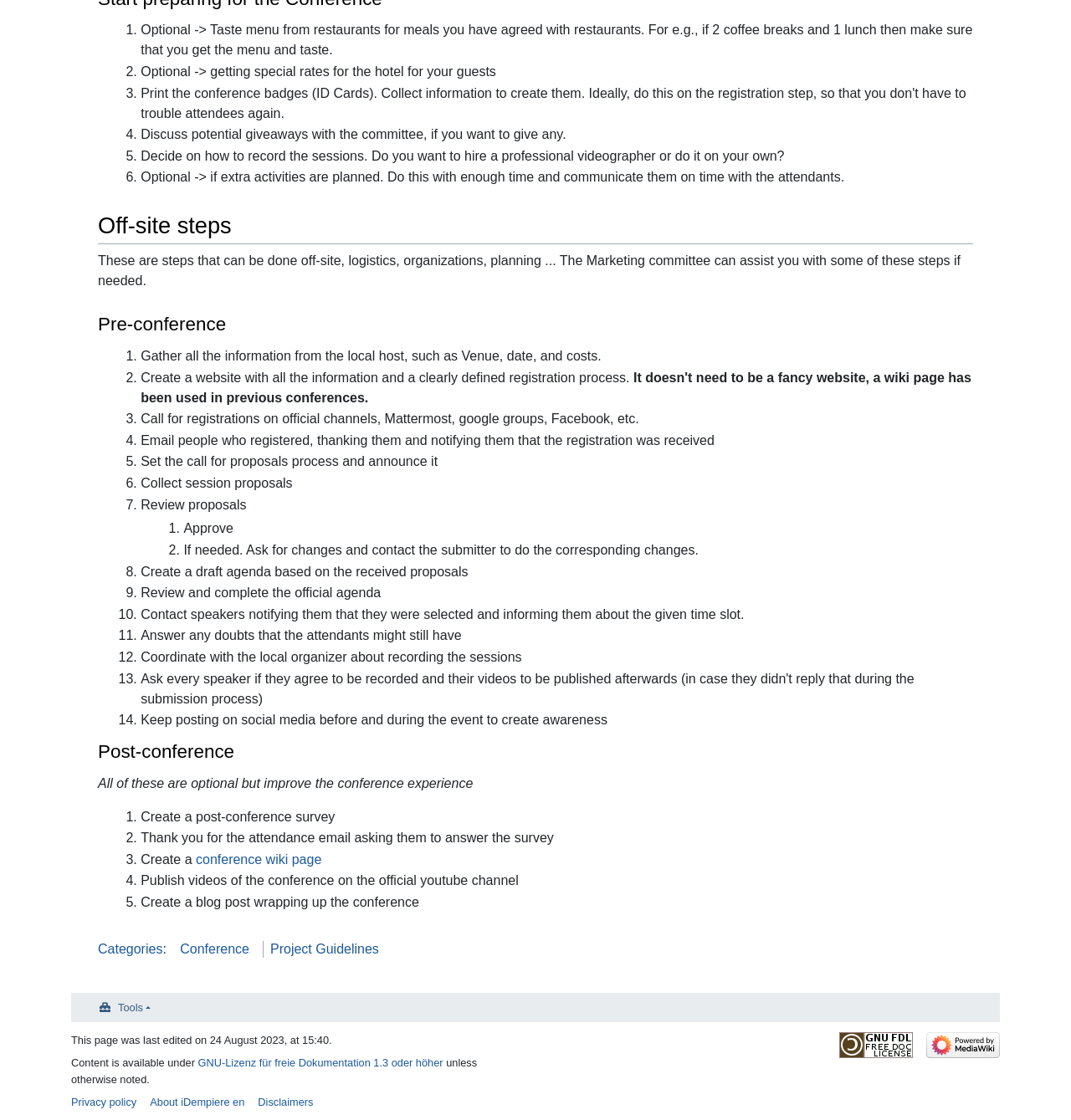What are the off-site steps for conference planning?
Use the image to give a comprehensive and detailed response to the question.

Based on the webpage, the off-site steps for conference planning are mentioned under the heading 'Off-site steps'. These steps include tasks such as discussing potential giveaways with the committee, deciding on how to record the sessions, and planning extra activities.